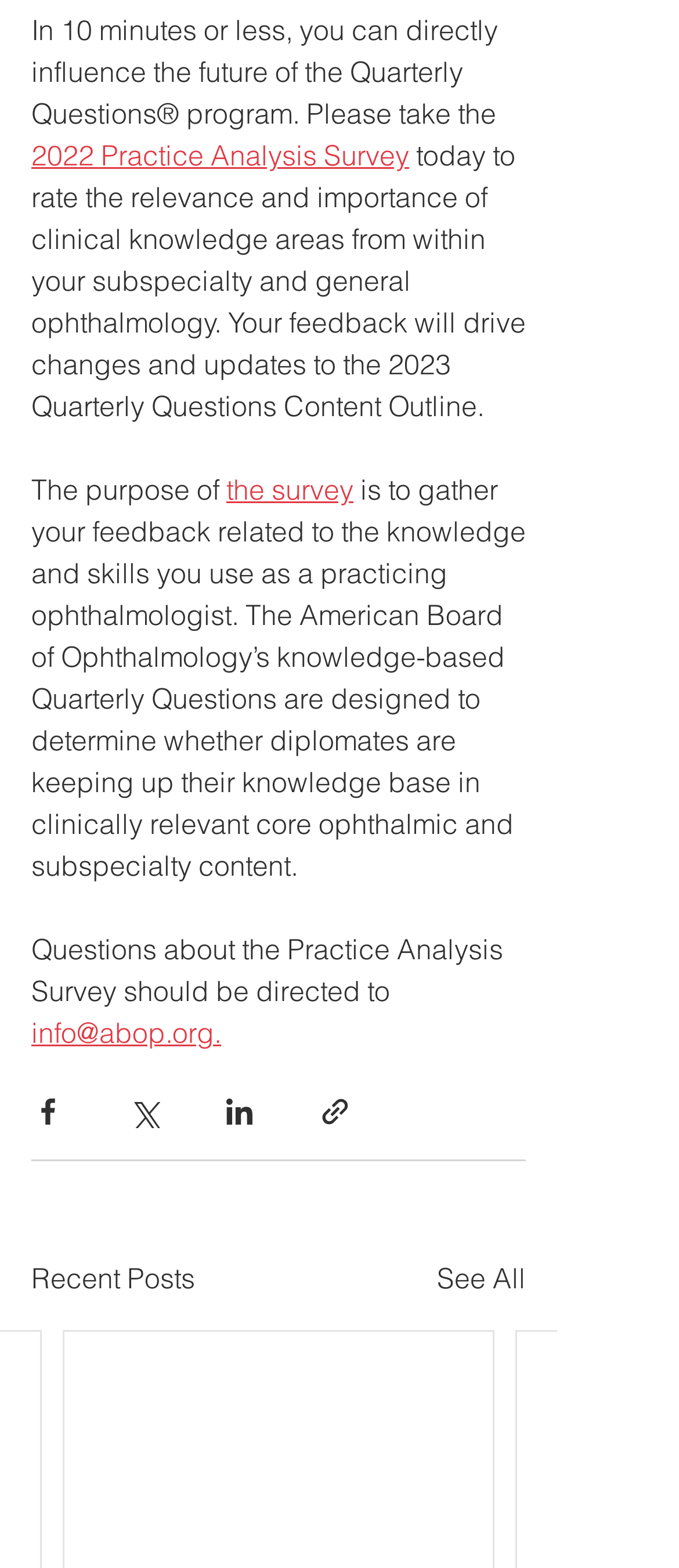Answer the following query concisely with a single word or phrase:
How can I share the webpage on social media?

Via Facebook, Twitter, LinkedIn, or link